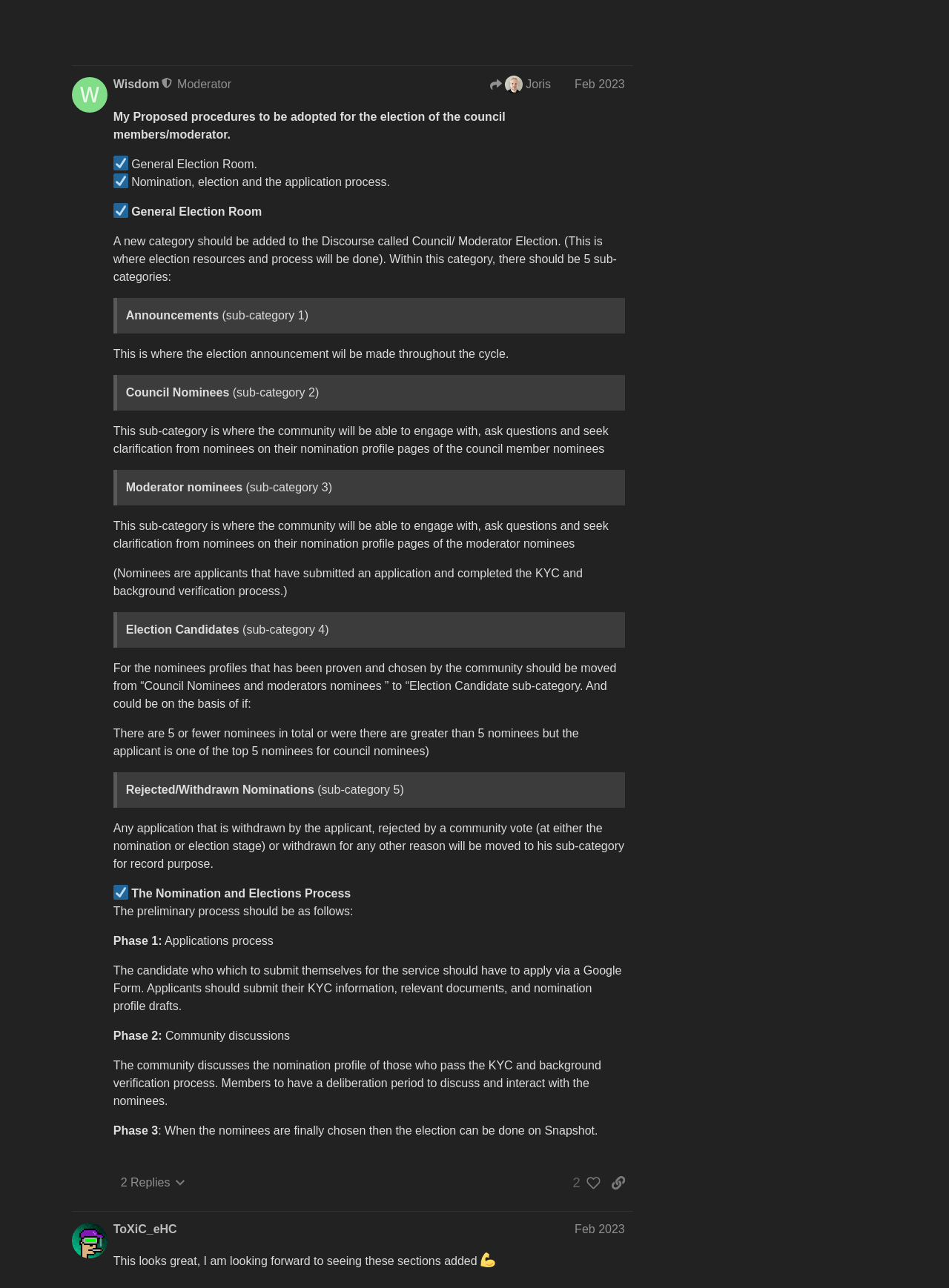Could you highlight the region that needs to be clicked to execute the instruction: "Read the full article"?

None